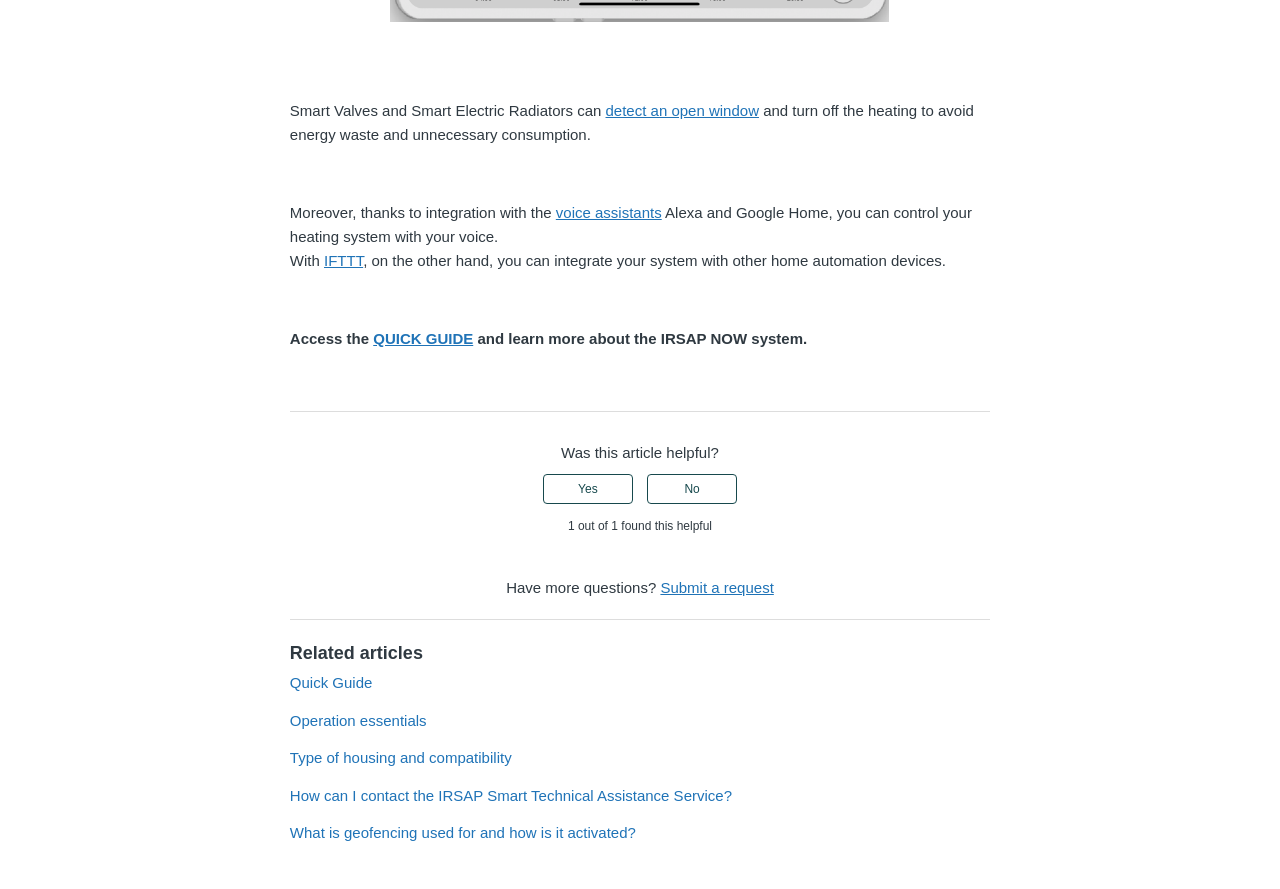Locate the bounding box coordinates of the region to be clicked to comply with the following instruction: "Enter your name". The coordinates must be four float numbers between 0 and 1, in the form [left, top, right, bottom].

None